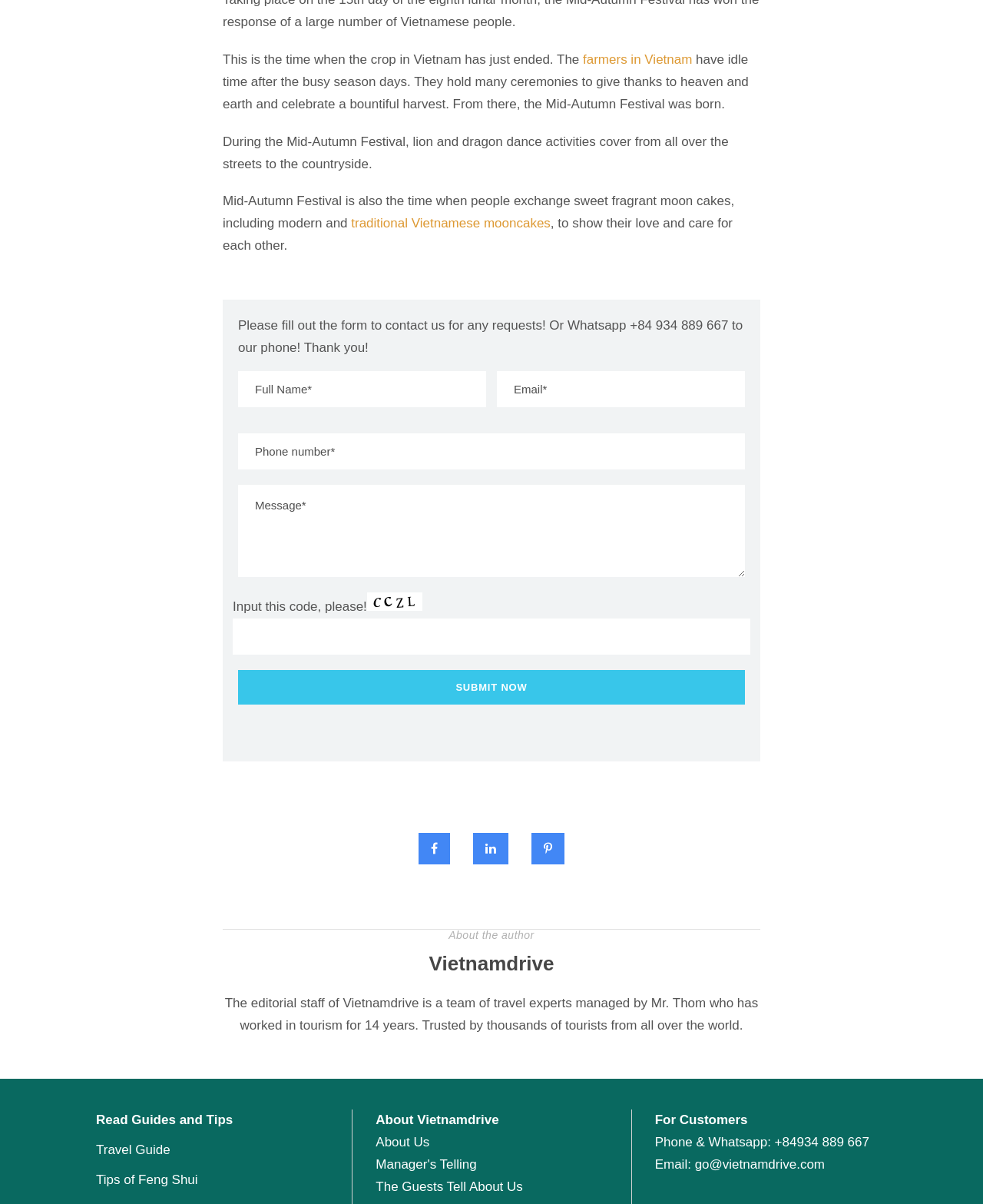Who manages the Vietnamdrive team?
Please give a detailed and elaborate answer to the question.

According to the text, the editorial staff of Vietnamdrive is a team of travel experts managed by Mr. Thom, who has worked in tourism for 14 years.